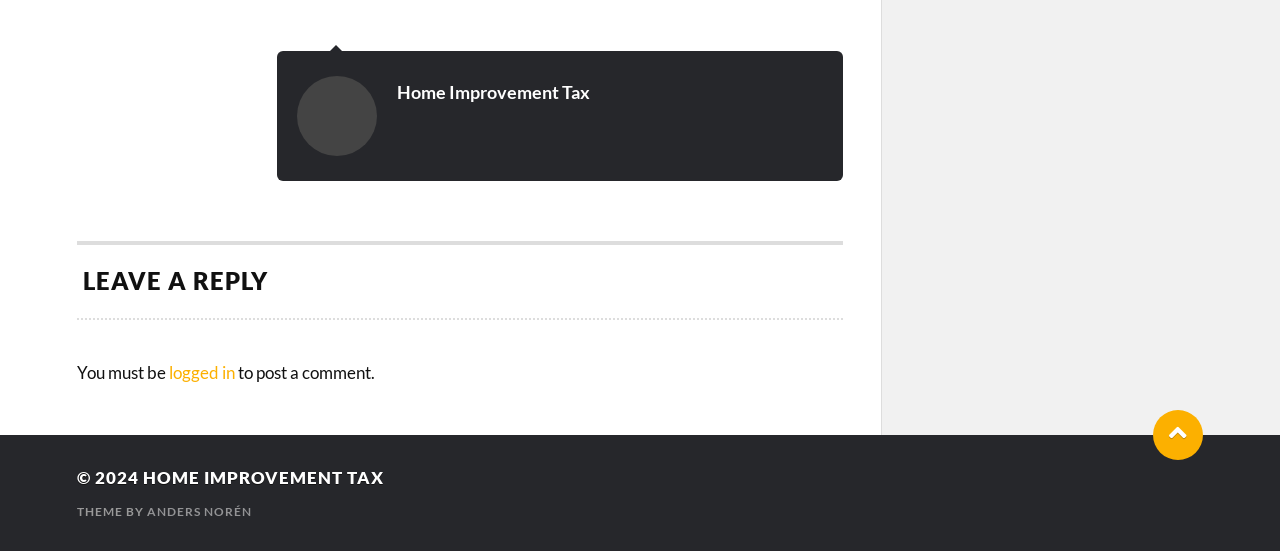What is the copyright year of this website?
Using the information from the image, answer the question thoroughly.

The static text ' 2024' is present at the bottom of the webpage, indicating the copyright year of this website.